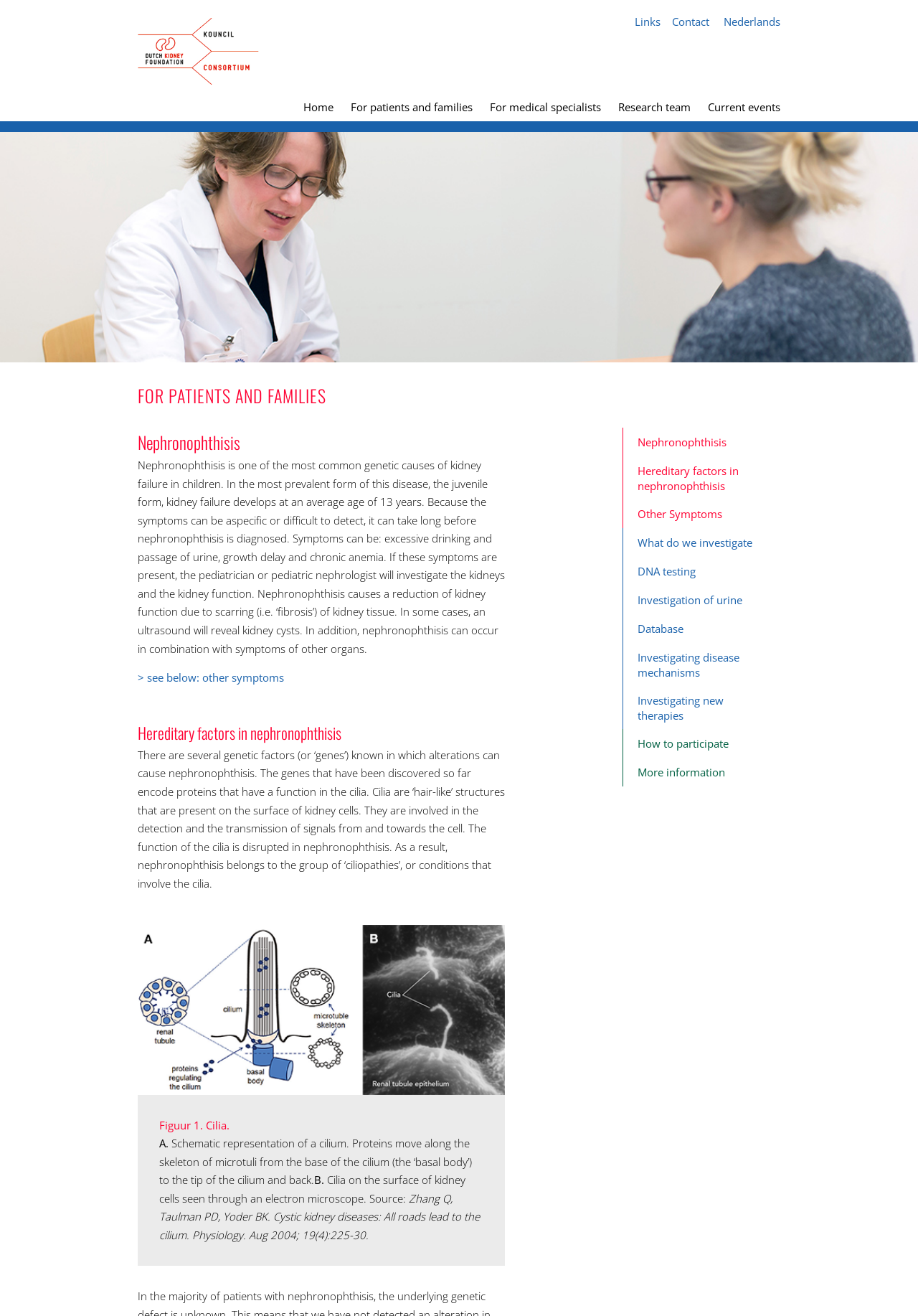Offer a meticulous description of the webpage's structure and content.

The webpage is about Kouncil, a platform focused on nephronophthisis, a genetic disease that causes kidney failure in children. At the top of the page, there is a logo image and a navigation menu with links to "Links", "Contact", "Nederlands", and "Home". Below the navigation menu, there are links to different sections, including "For patients and families", "For medical specialists", "Research team", and "Current events".

The main content of the page is divided into two columns. The left column has a heading "FOR PATIENTS AND FAMILIES" and provides information about nephronophthisis, including its symptoms, diagnosis, and genetic causes. The text is accompanied by a link to "see below: other symptoms". There are also sections on hereditary factors in nephronophthisis and the role of cilia in the disease.

The right column has a series of buttons labeled "More information", "How to participate", "Investigating new therapies", and others, which likely provide additional resources and information on the topic.

Below the main content, there is an image with a caption "Figuur 1. Cilia." and a schematic representation of a cilium, explaining its structure and function. The image is accompanied by a description of the cilium and its role in the disease.

Overall, the webpage appears to be a resource for patients, families, and medical professionals seeking information on nephronophthisis, its causes, and its treatment.